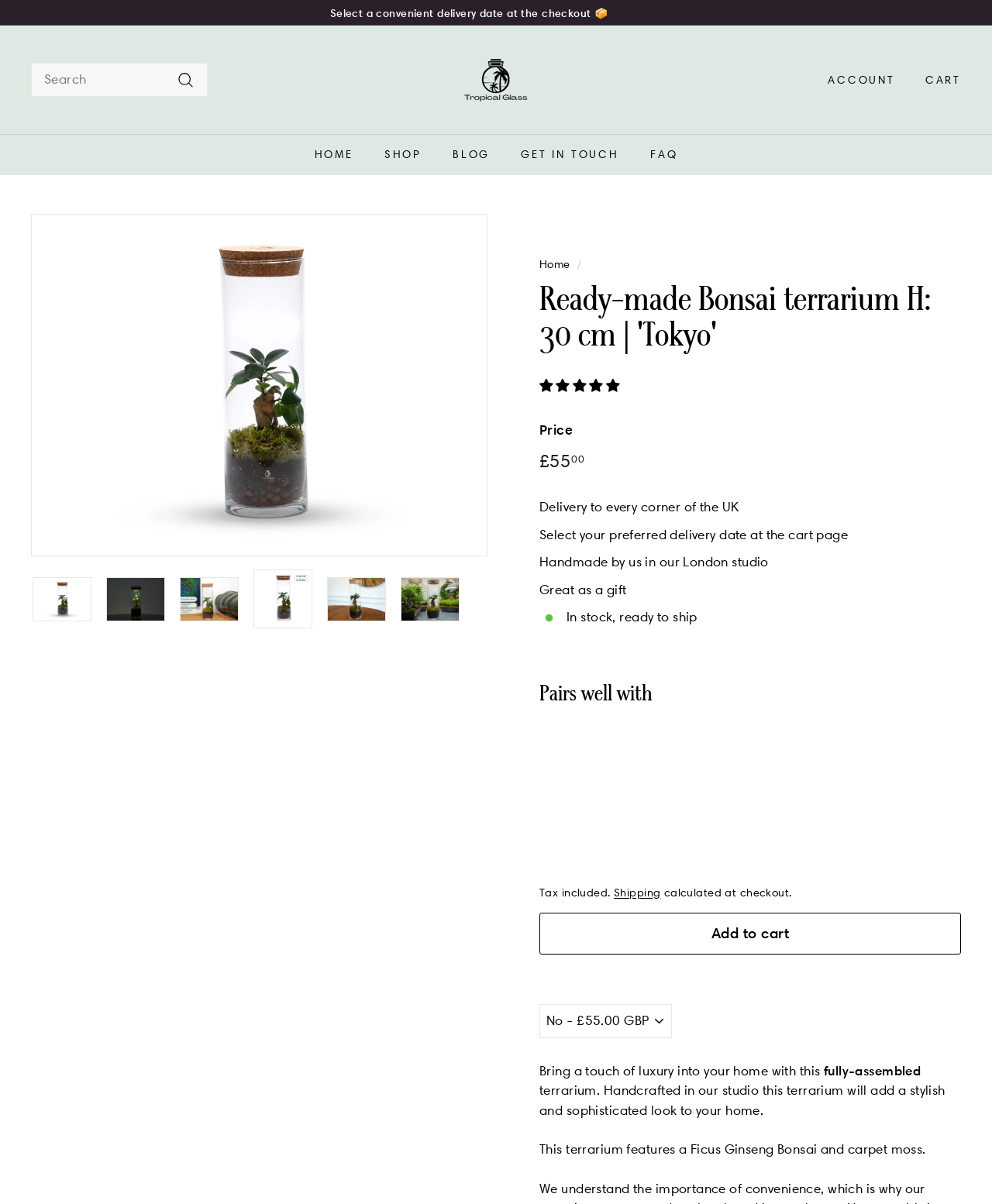Create a full and detailed caption for the entire webpage.

This webpage is about a ready-made terrarium product, specifically a "Tokyo" model with a Ficus Ginseng Bonsai and carpet moss. The page has a prominent image of the terrarium at the top, with several smaller images of the product below. 

At the top of the page, there is a navigation menu with links to "HOME", "SHOP", "BLOG", "GET IN TOUCH", and "FAQ". On the right side of the navigation menu, there are links to social media platforms, including Instagram, Facebook, YouTube, Pinterest, TikTok, and LinkedIn. 

Below the navigation menu, there is a search bar with a button to submit the search query. Next to the search bar, there is a link to "ACCOUNT" and a link to "Cart" with a cart icon. 

The main content of the page is divided into sections. The first section displays the product image with a heading that reads "Ready-made Bonsai terrarium H: 30 cm | 'Tokyo'". Below the heading, there are buttons to rate the product with 5 stars and a price tag of £55.00. 

The next section provides information about the product, including a description of the terrarium, its features, and its benefits. The text describes the terrarium as a luxurious and stylish addition to any home, handcrafted in a London studio. 

Further down the page, there is a section that recommends other products that pair well with the terrarium. Below this section, there is a call-to-action button to add the product to the cart. 

At the bottom of the page, there is a section with links to "Shipping" and "Tax included" information, as well as a button to add the product to the cart again.